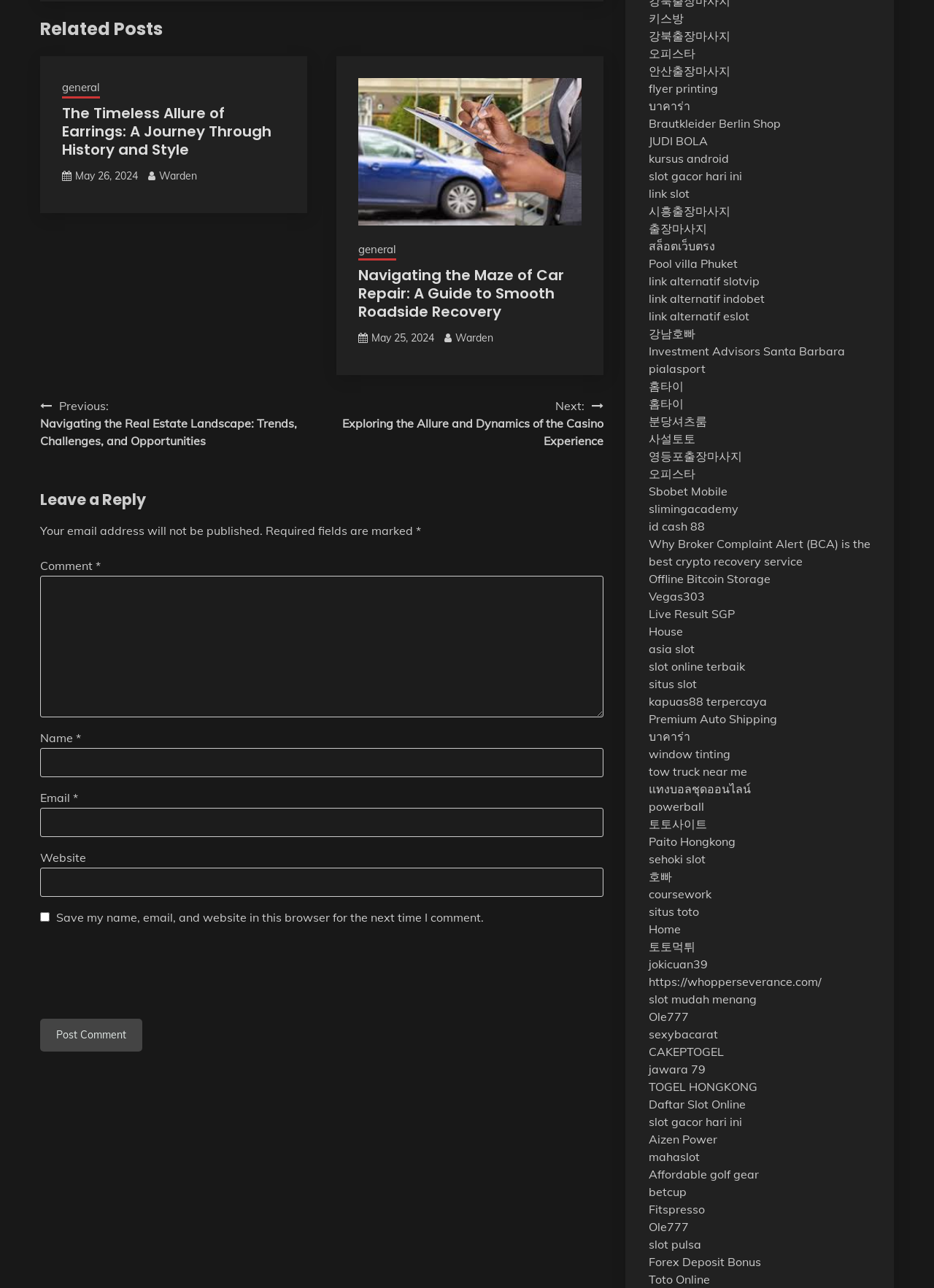Please specify the bounding box coordinates of the area that should be clicked to accomplish the following instruction: "Click on the 'Next' link". The coordinates should consist of four float numbers between 0 and 1, i.e., [left, top, right, bottom].

[0.344, 0.308, 0.646, 0.349]